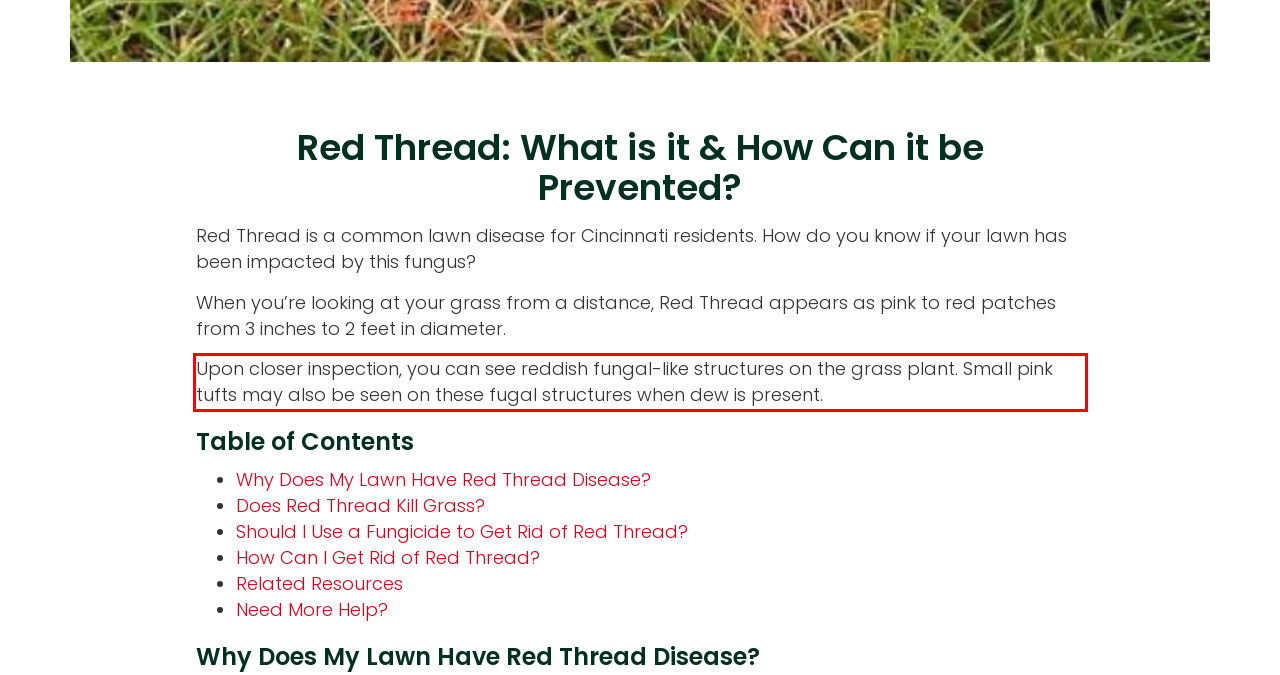Review the screenshot of the webpage and recognize the text inside the red rectangle bounding box. Provide the extracted text content.

Upon closer inspection, you can see reddish fungal-like structures on the grass plant. Small pink tufts may also be seen on these fugal structures when dew is present.